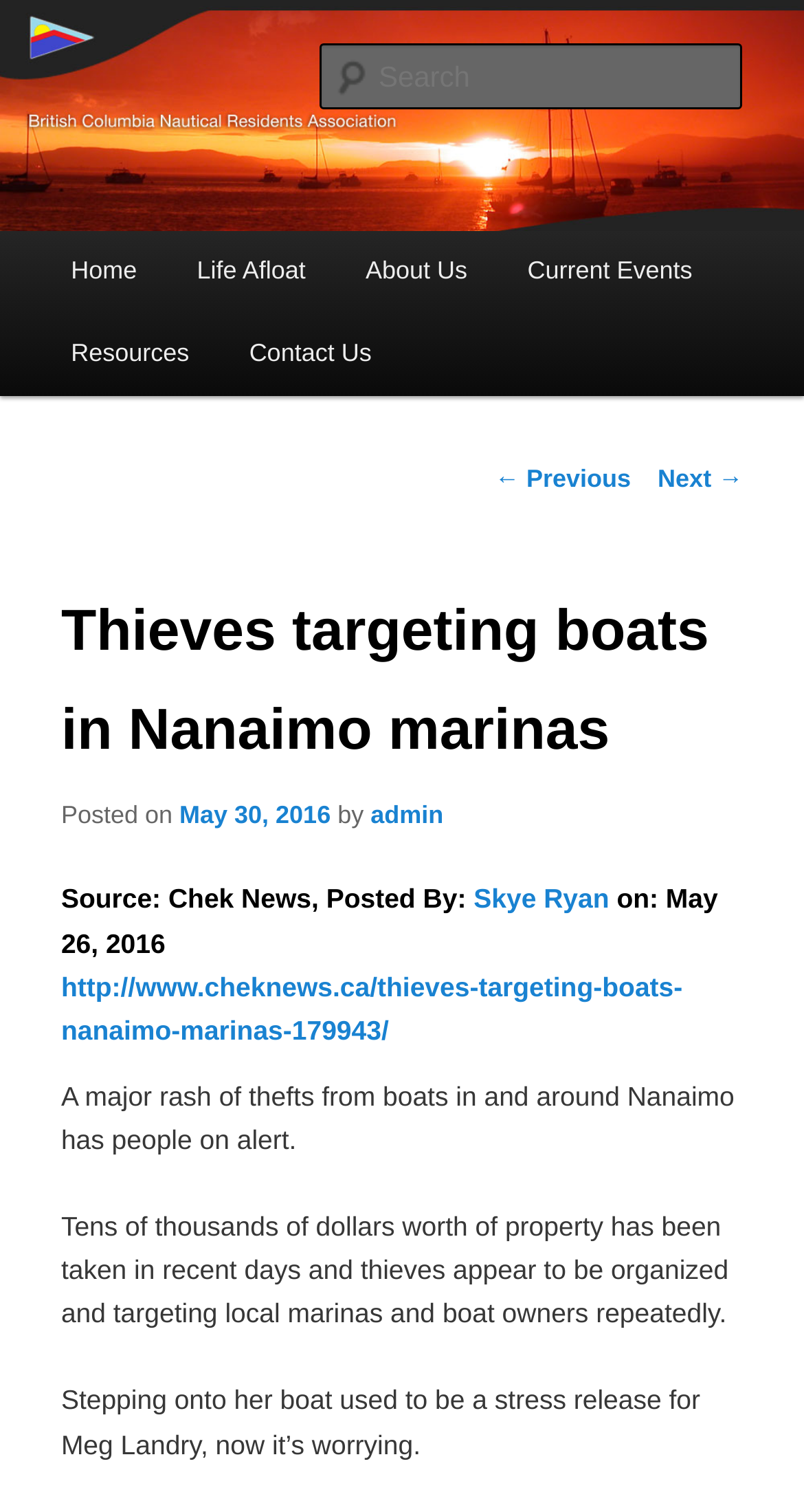Please specify the bounding box coordinates in the format (top-left x, top-left y, bottom-right x, bottom-right y), with all values as floating point numbers between 0 and 1. Identify the bounding box of the UI element described by: parent_node: Search name="s" placeholder="Search"

[0.396, 0.029, 0.924, 0.072]